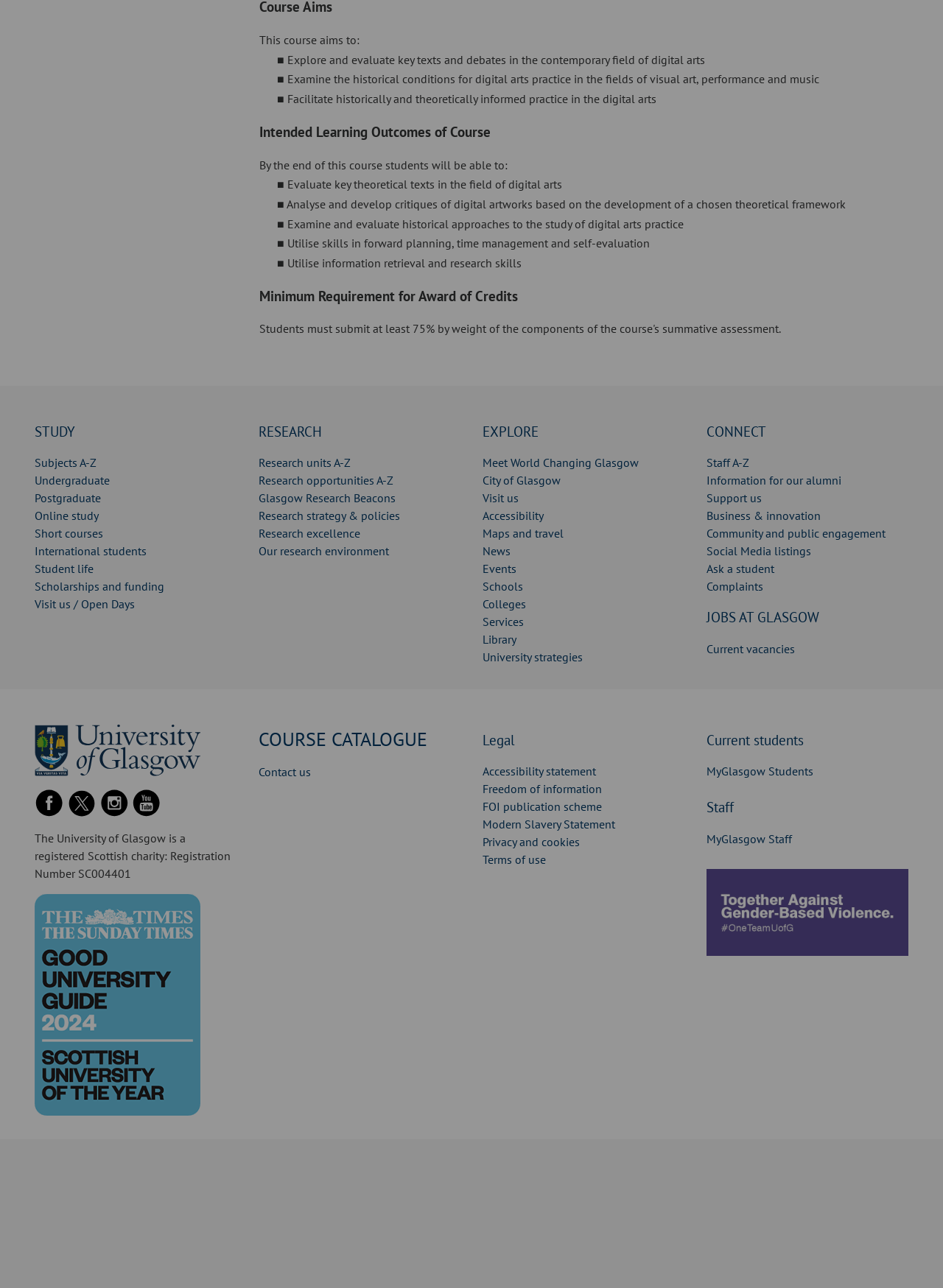Please determine the bounding box coordinates of the element to click in order to execute the following instruction: "Click on the Facebook link". The coordinates should be four float numbers between 0 and 1, specified as [left, top, right, bottom].

None